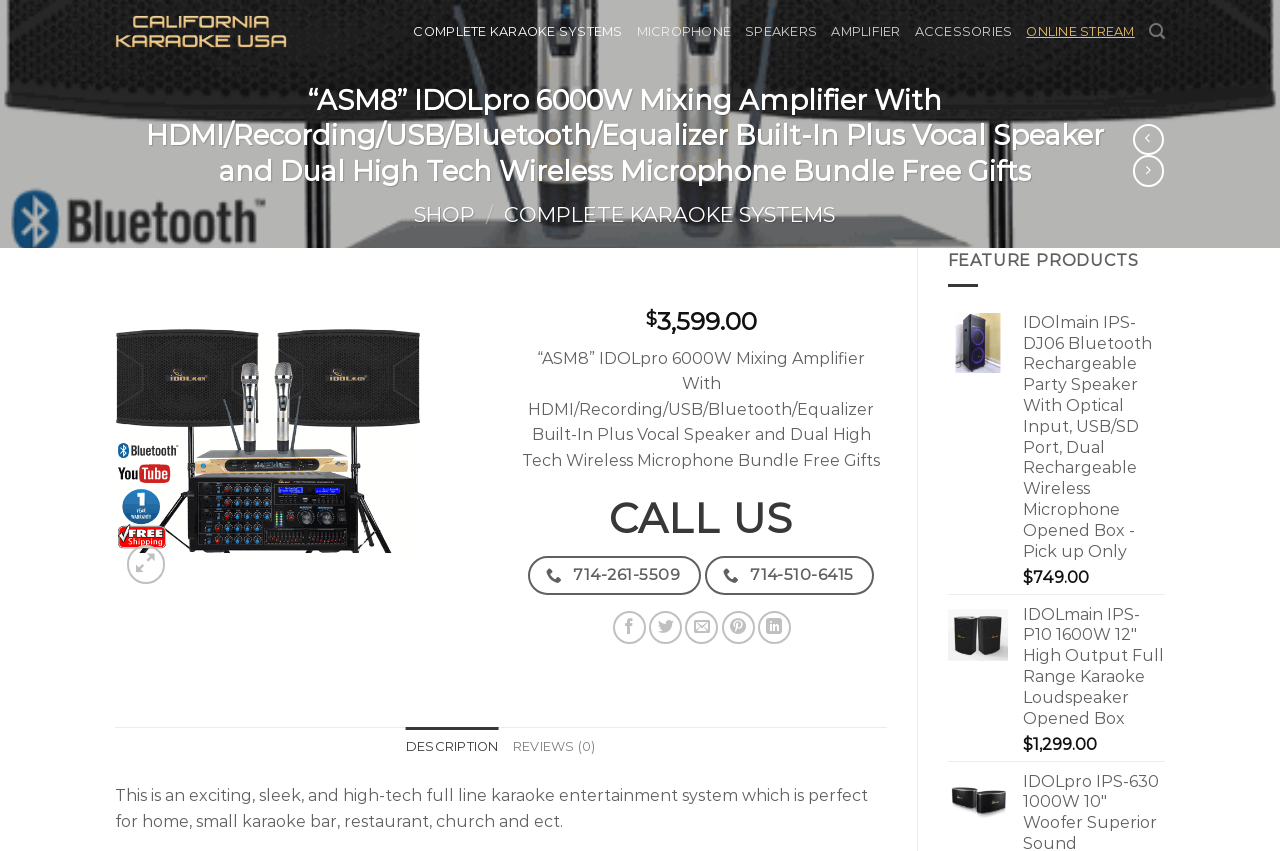How many review(s) are there for this product?
Please give a detailed and thorough answer to the question, covering all relevant points.

I found the number of reviews by looking at the tab list, where it says 'REVIEWS (0)'. This indicates that there are no reviews for this product.